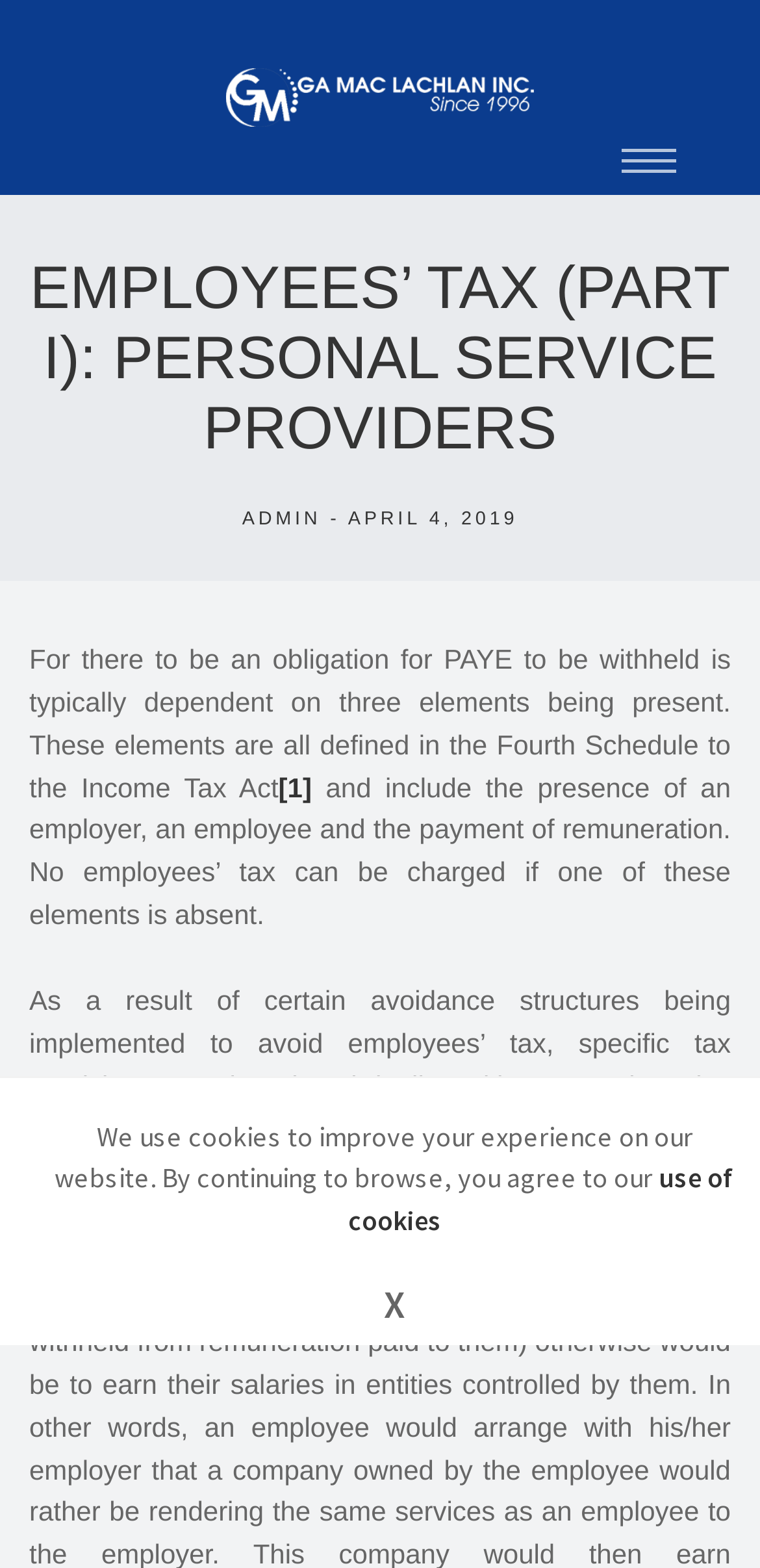Please mark the clickable region by giving the bounding box coordinates needed to complete this instruction: "Click the GA Mac Lachlan link".

[0.299, 0.0, 0.701, 0.124]